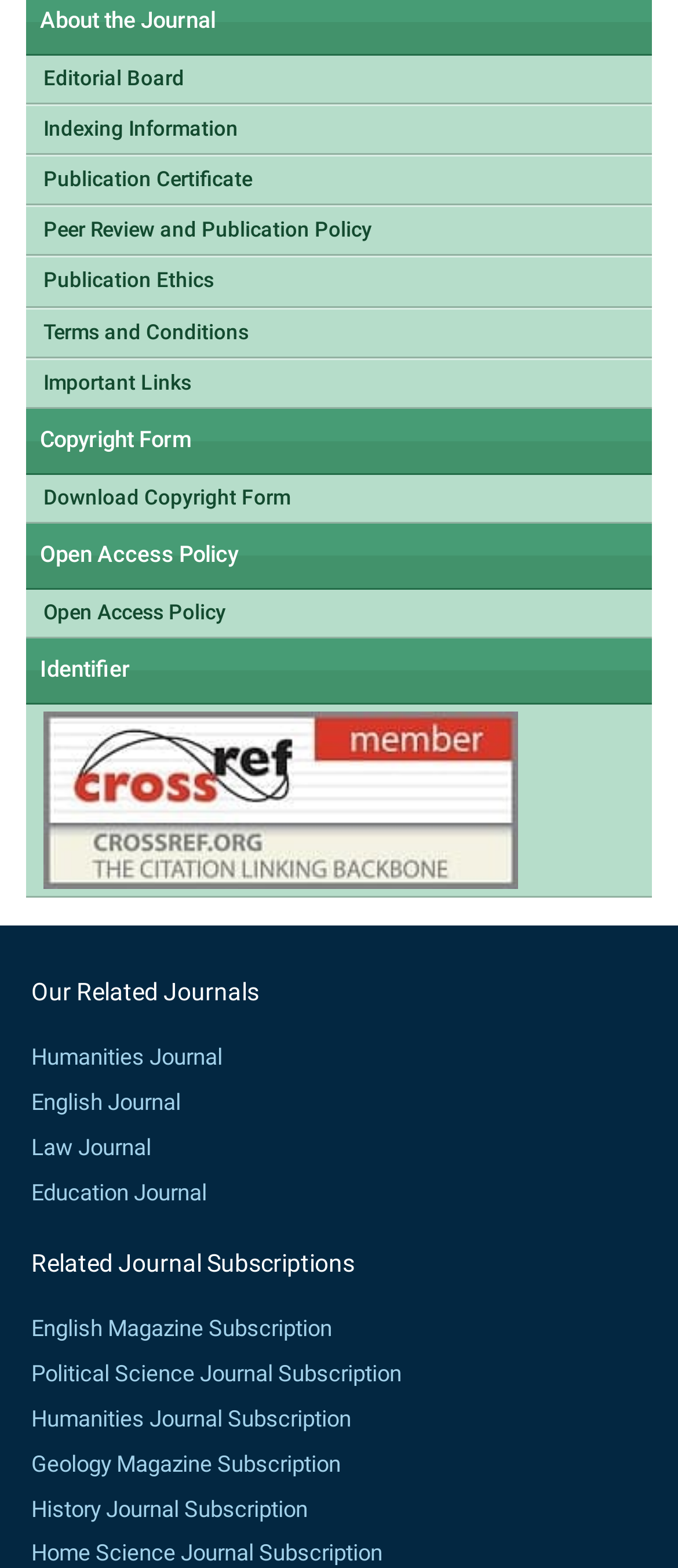Please specify the bounding box coordinates in the format (top-left x, top-left y, bottom-right x, bottom-right y), with values ranging from 0 to 1. Identify the bounding box for the UI component described as follows: Political Science Journal Subscription

[0.046, 0.868, 0.592, 0.884]